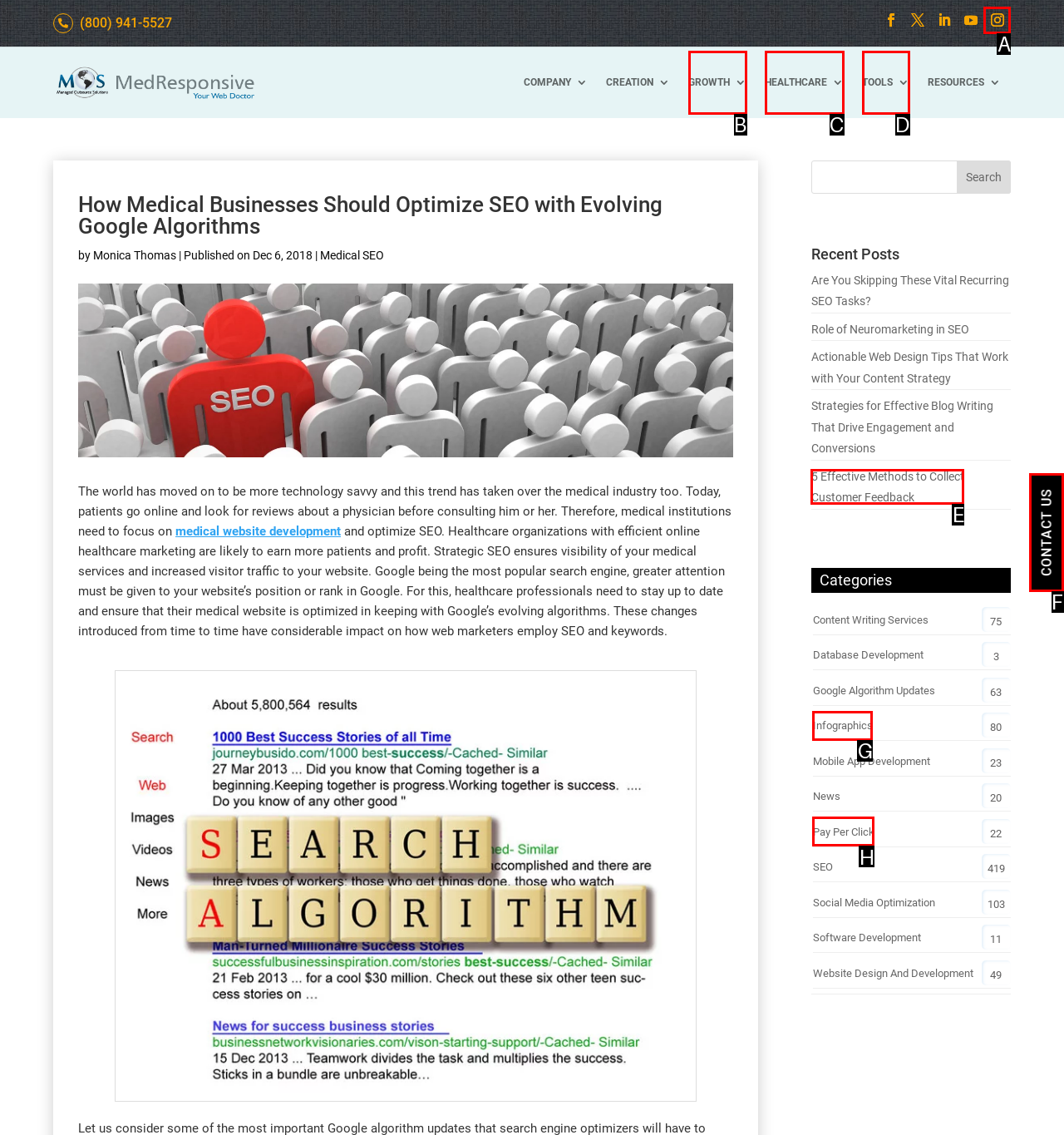Identify the matching UI element based on the description: CONTACT US
Reply with the letter from the available choices.

F